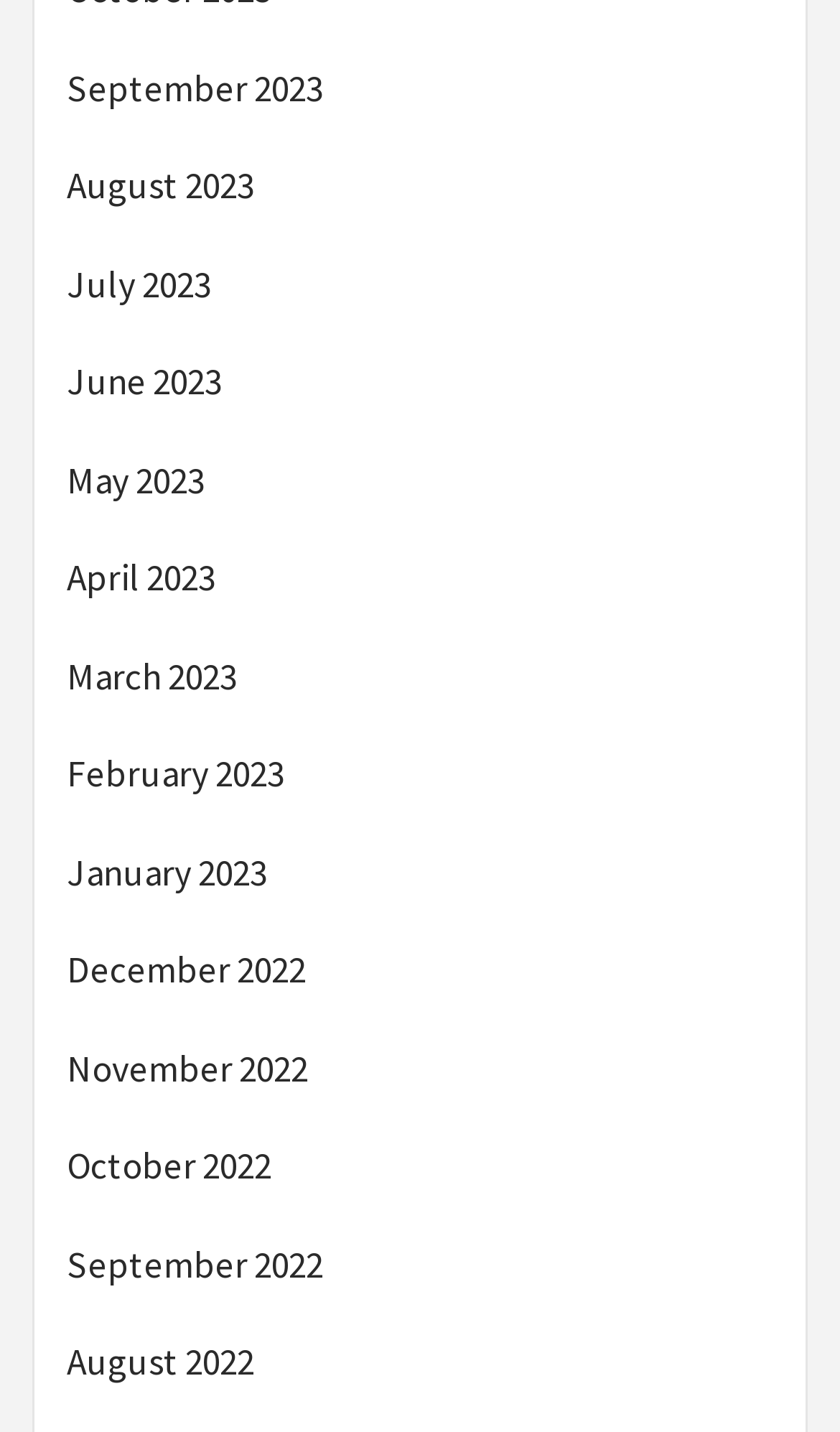Locate the bounding box coordinates of the clickable part needed for the task: "View November 2022".

[0.079, 0.728, 0.921, 0.781]